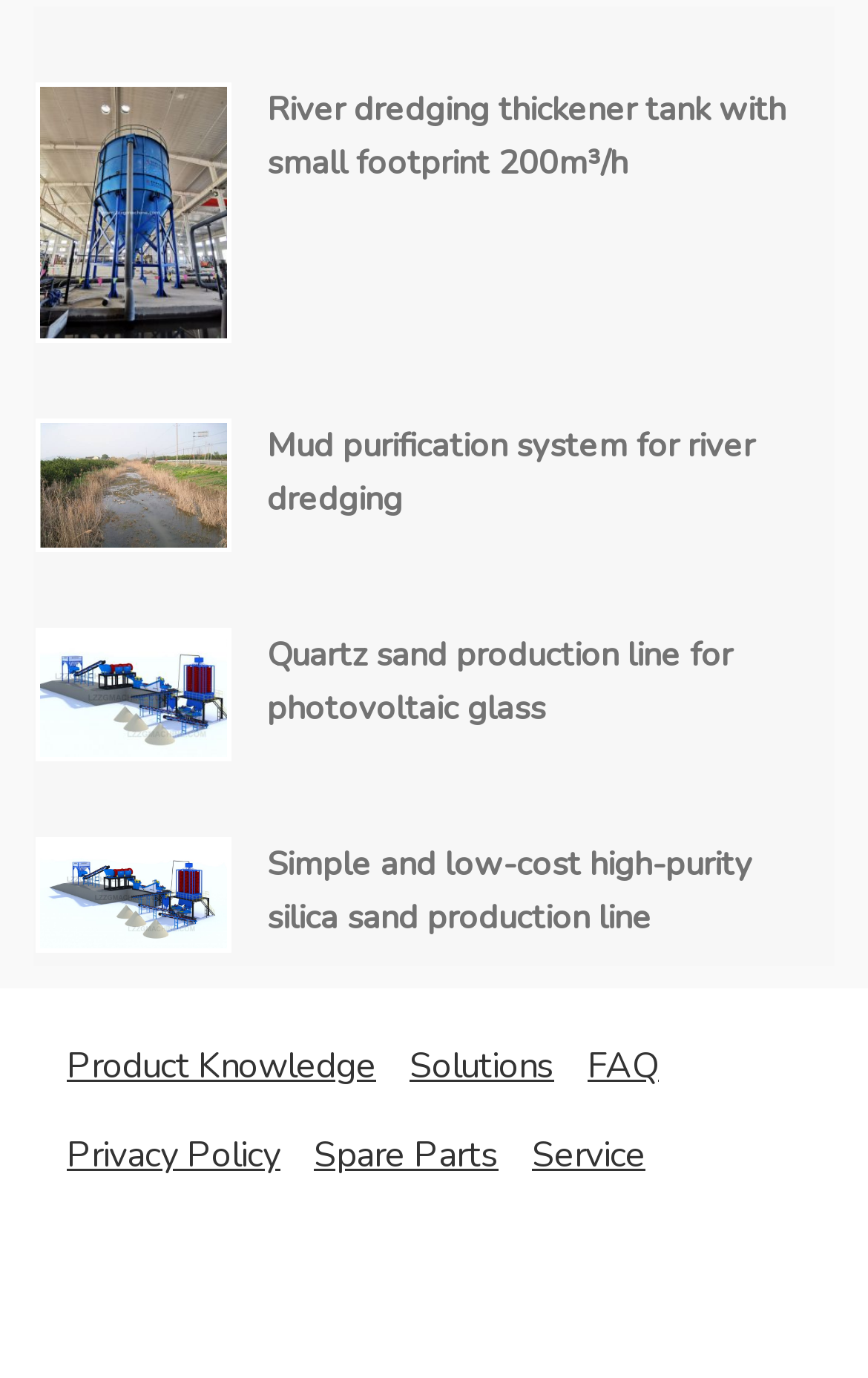Please provide the bounding box coordinates for the element that needs to be clicked to perform the following instruction: "View river dredging thickener tank with small footprint 200m³/h". The coordinates should be given as four float numbers between 0 and 1, i.e., [left, top, right, bottom].

[0.308, 0.06, 0.923, 0.138]